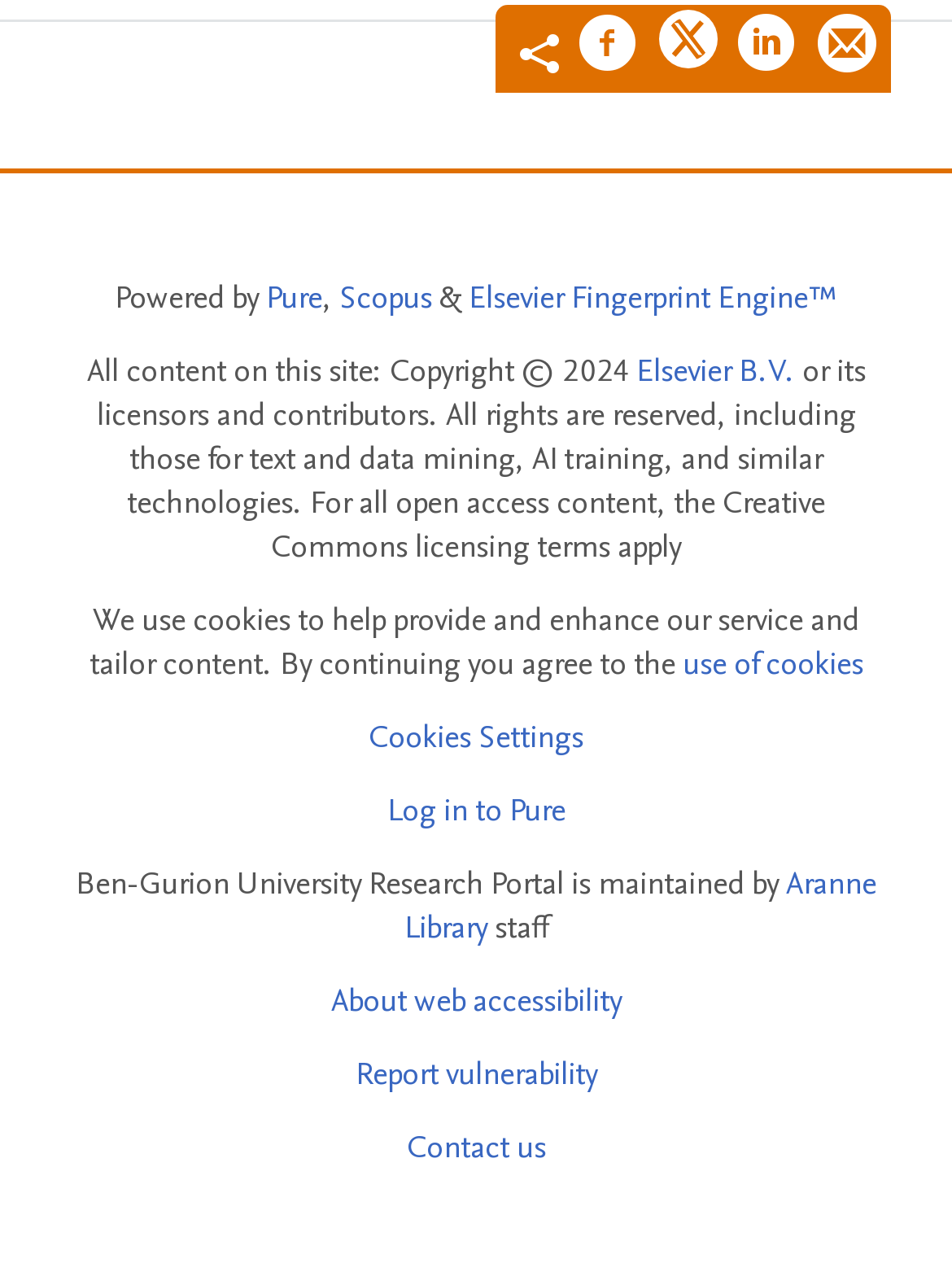Locate the bounding box coordinates of the UI element described by: "Creative Wisdom Ltd". The bounding box coordinates should consist of four float numbers between 0 and 1, i.e., [left, top, right, bottom].

None